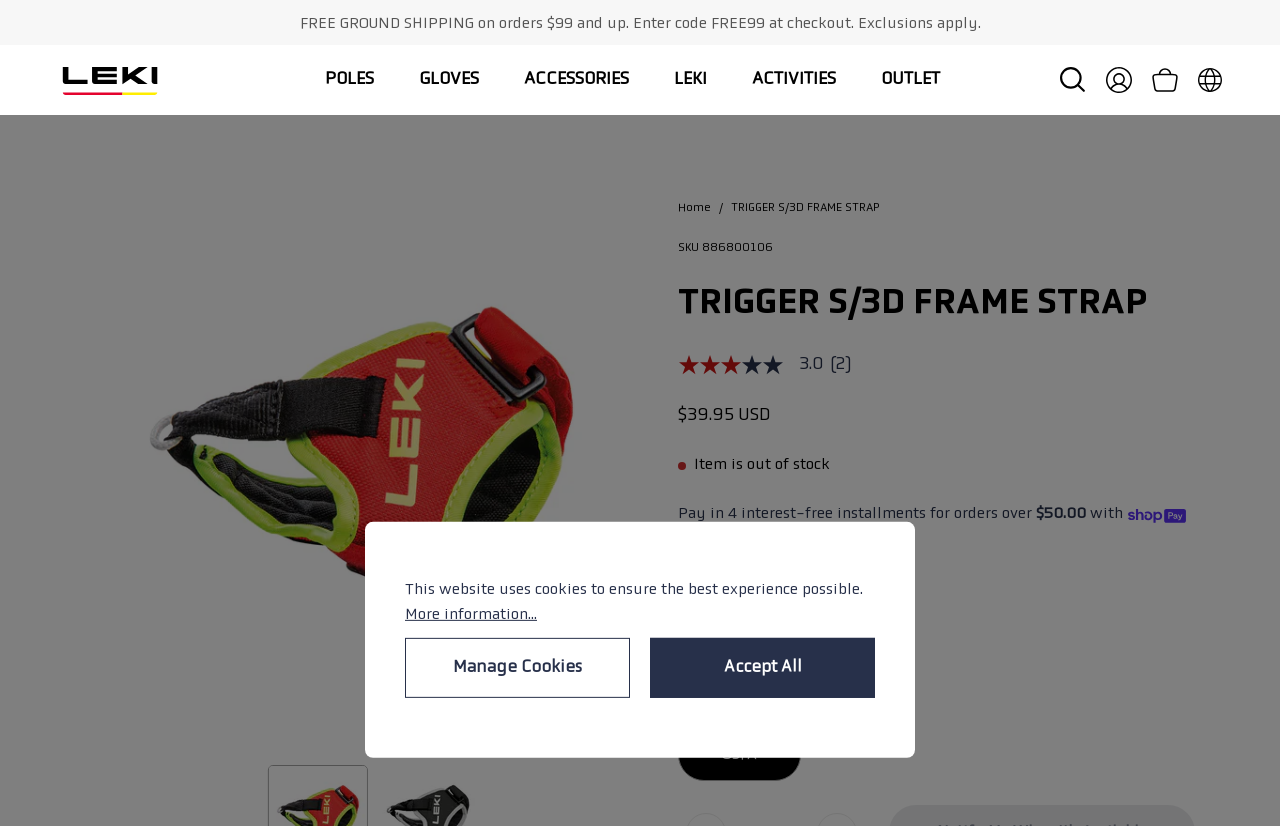What is the status of the Trigger S/3D Frame Strap?
Look at the image and provide a short answer using one word or a phrase.

Out of stock